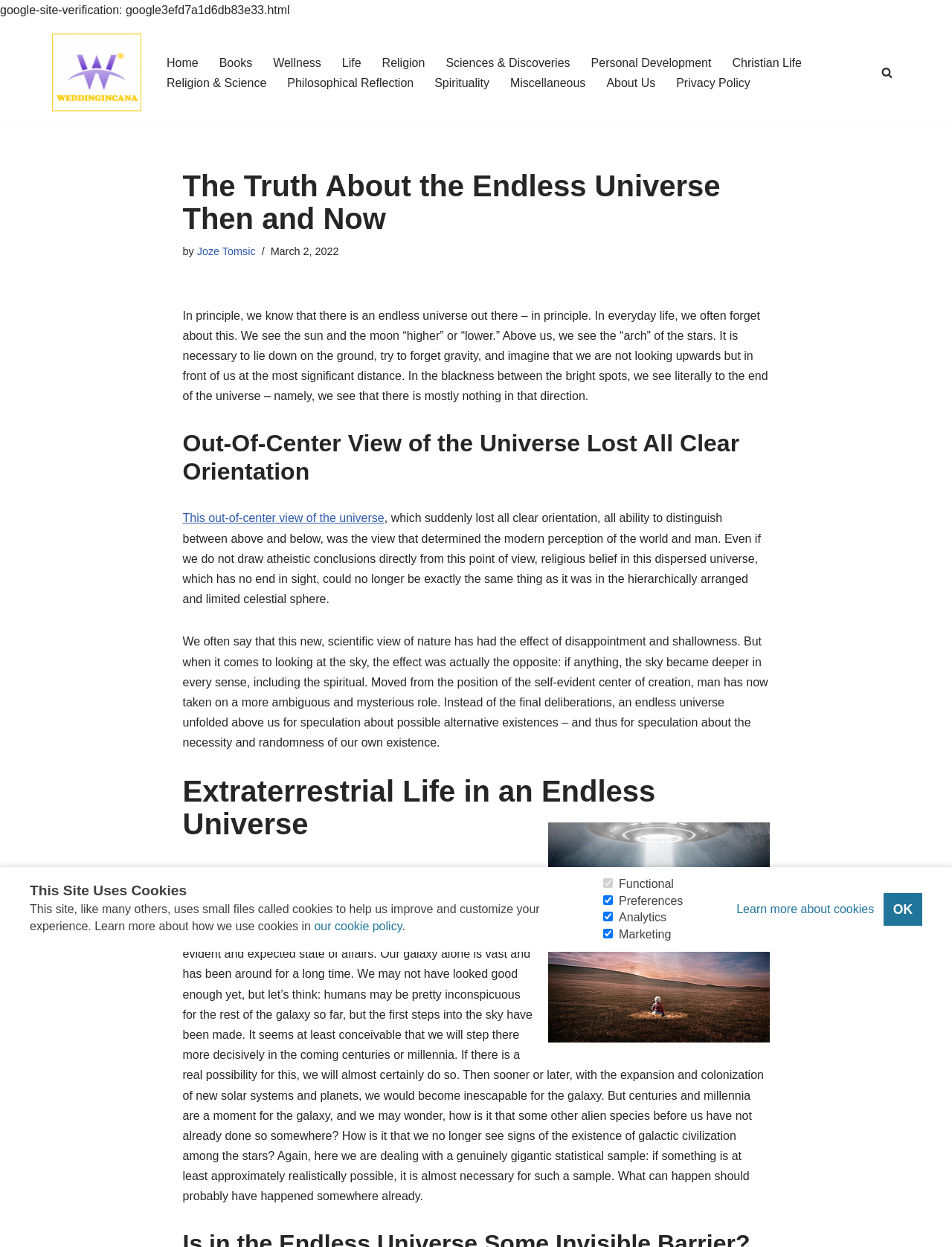Please identify the bounding box coordinates of the region to click in order to complete the task: "Read the article by Joze Tomsic". The coordinates must be four float numbers between 0 and 1, specified as [left, top, right, bottom].

[0.207, 0.197, 0.268, 0.206]